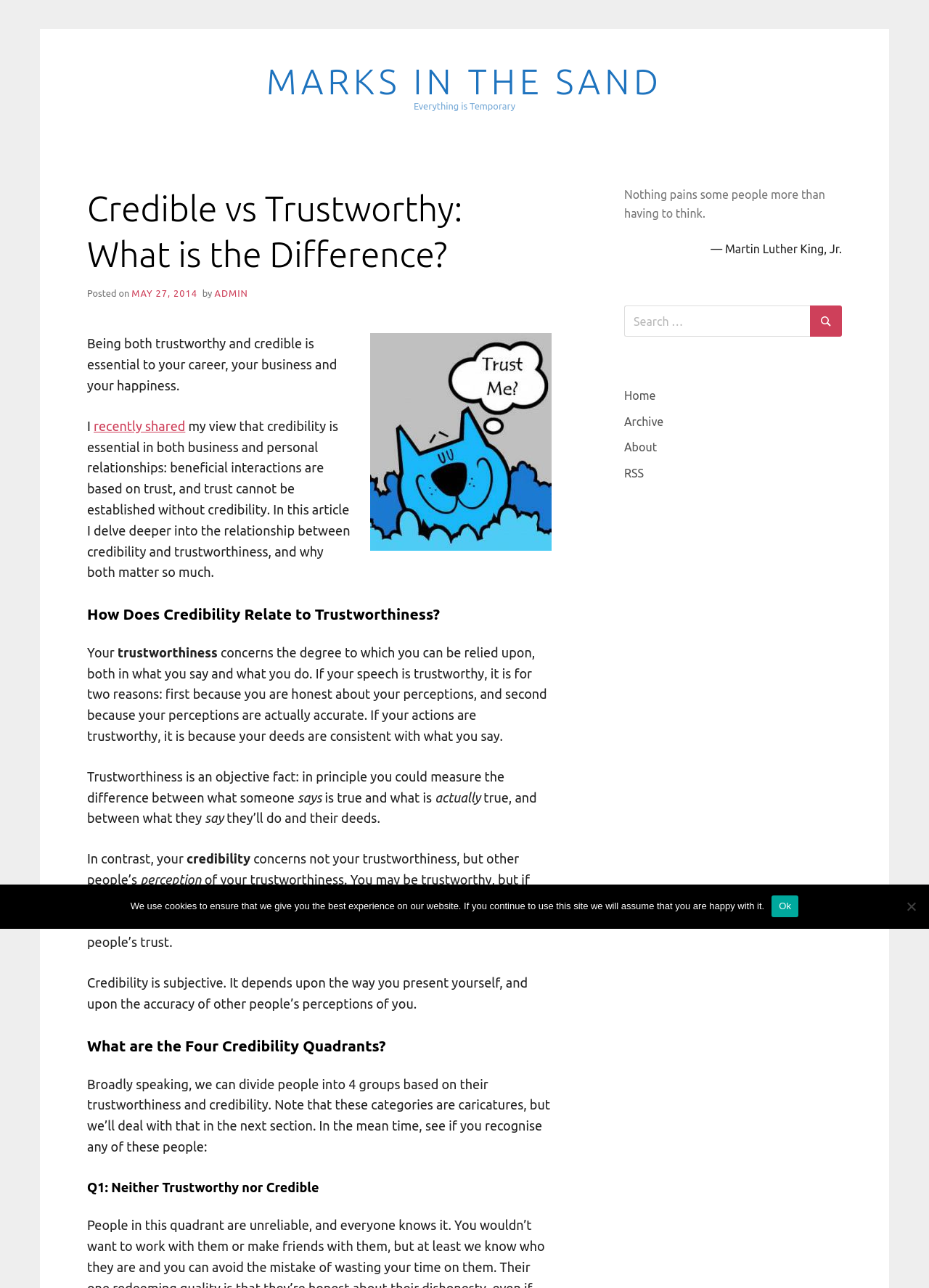What is the purpose of the search box?
Examine the image and provide an in-depth answer to the question.

The search box is located at the top right corner of the webpage, and its purpose is to allow users to search for specific content within the website, as indicated by the text 'Search for:' next to the search box.